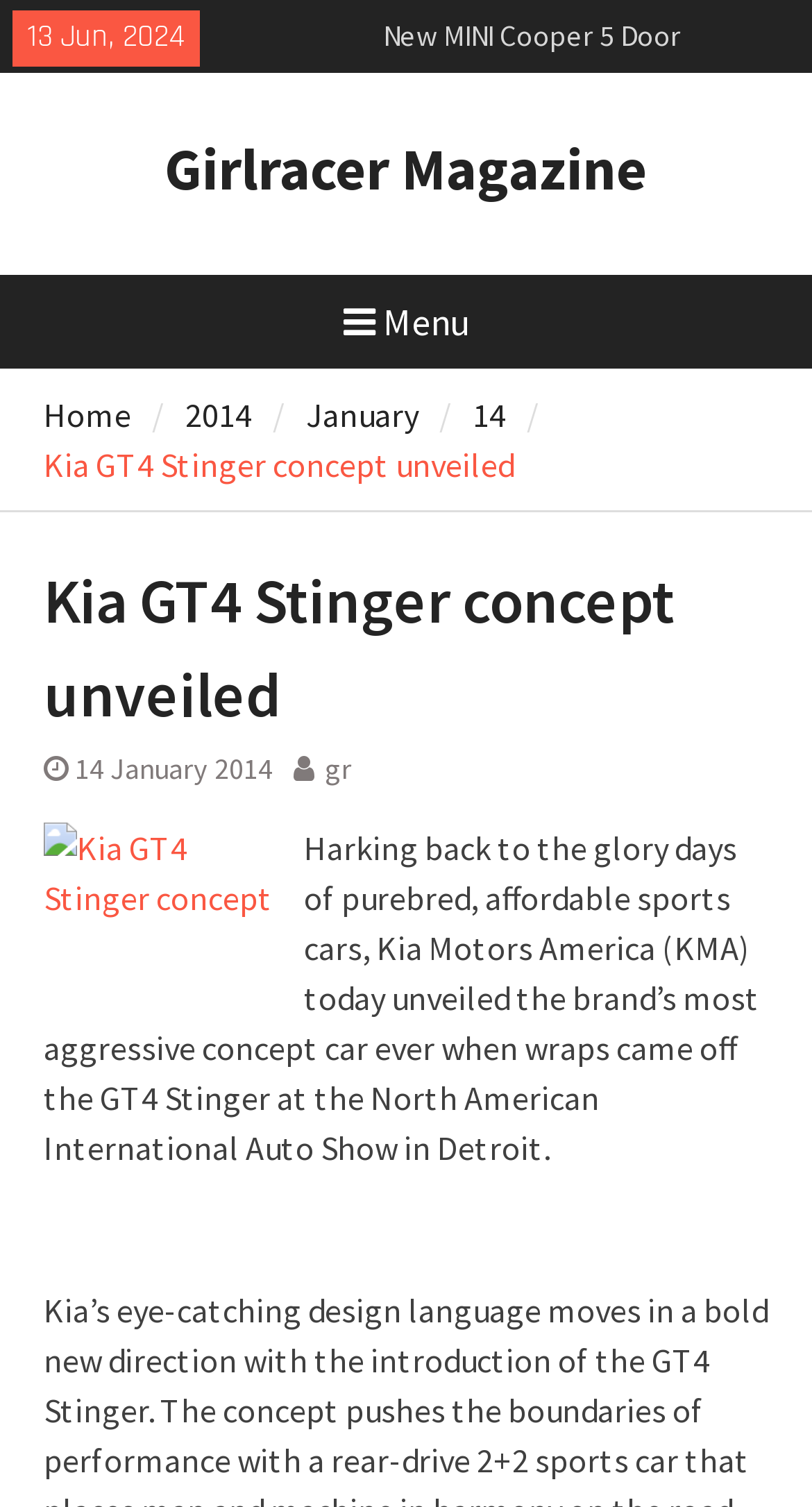Predict the bounding box of the UI element that fits this description: "14 January 201423 January 2022".

[0.092, 0.497, 0.335, 0.522]